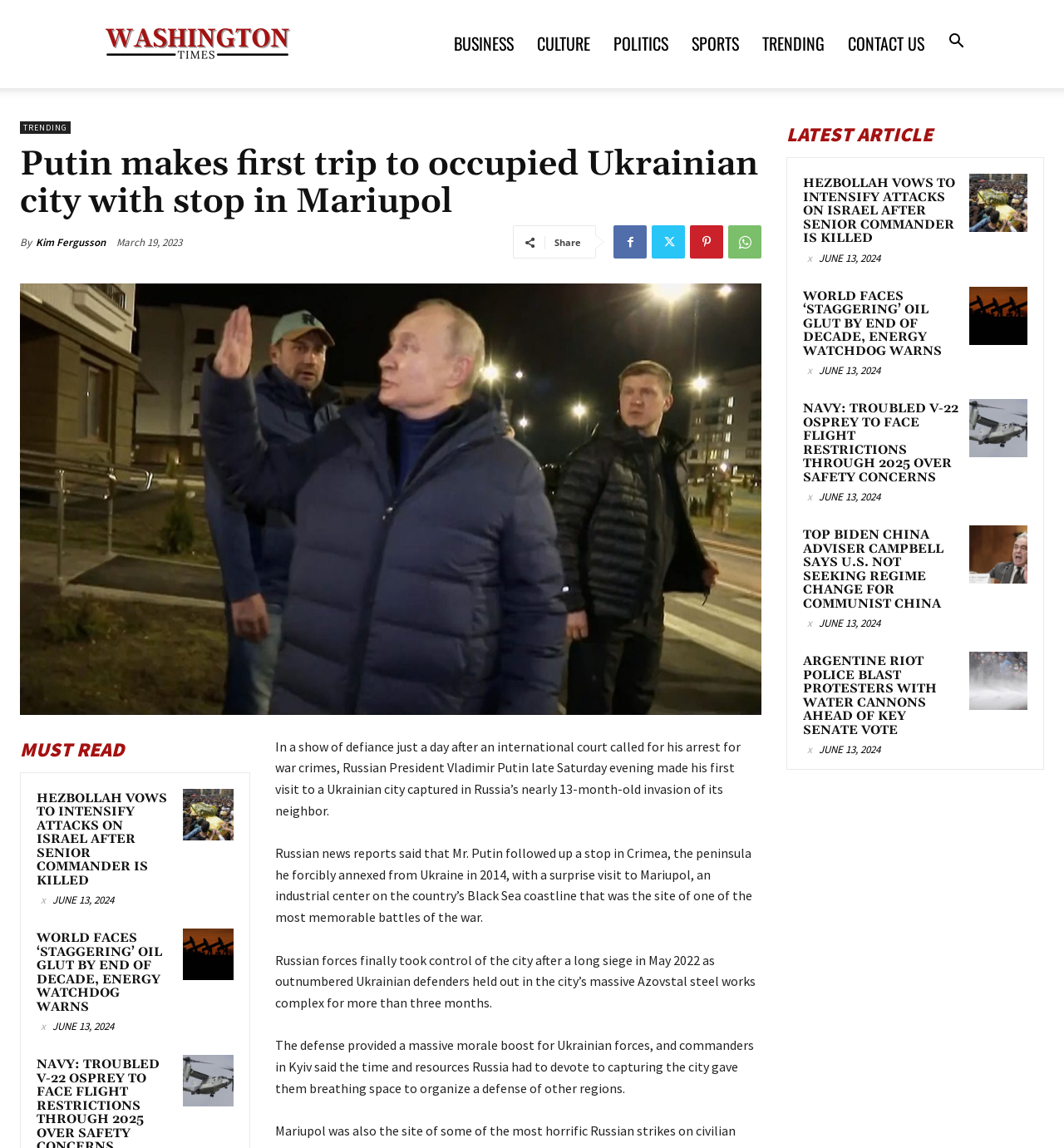Respond to the following query with just one word or a short phrase: 
What is the name of the author of the article?

Kim Fergusson